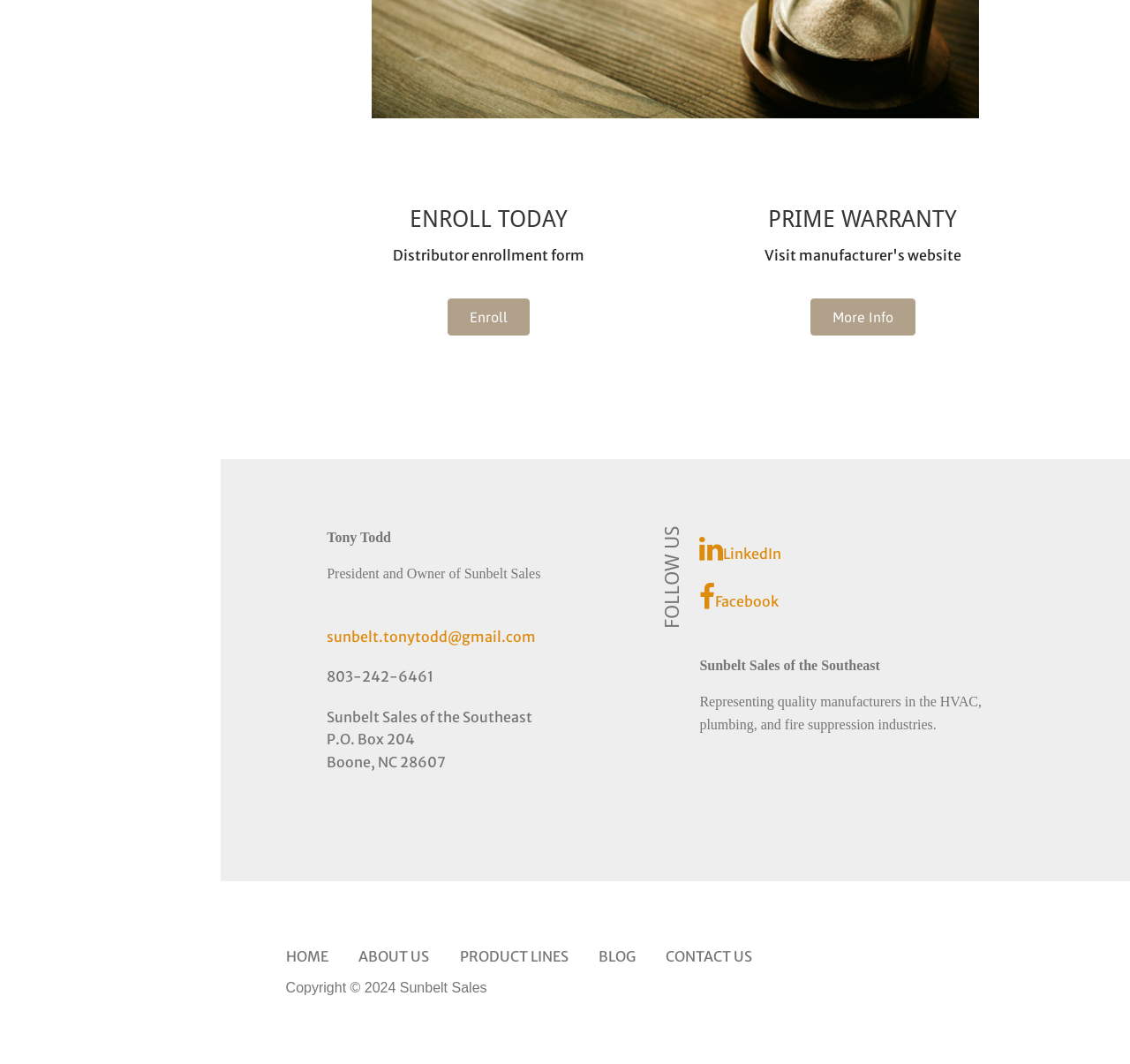Look at the image and answer the question in detail:
What is the purpose of the 'Enroll' link?

The 'Enroll' link is located near the 'Distributor enrollment form' text, indicating that it is related to the enrollment process for distributors.